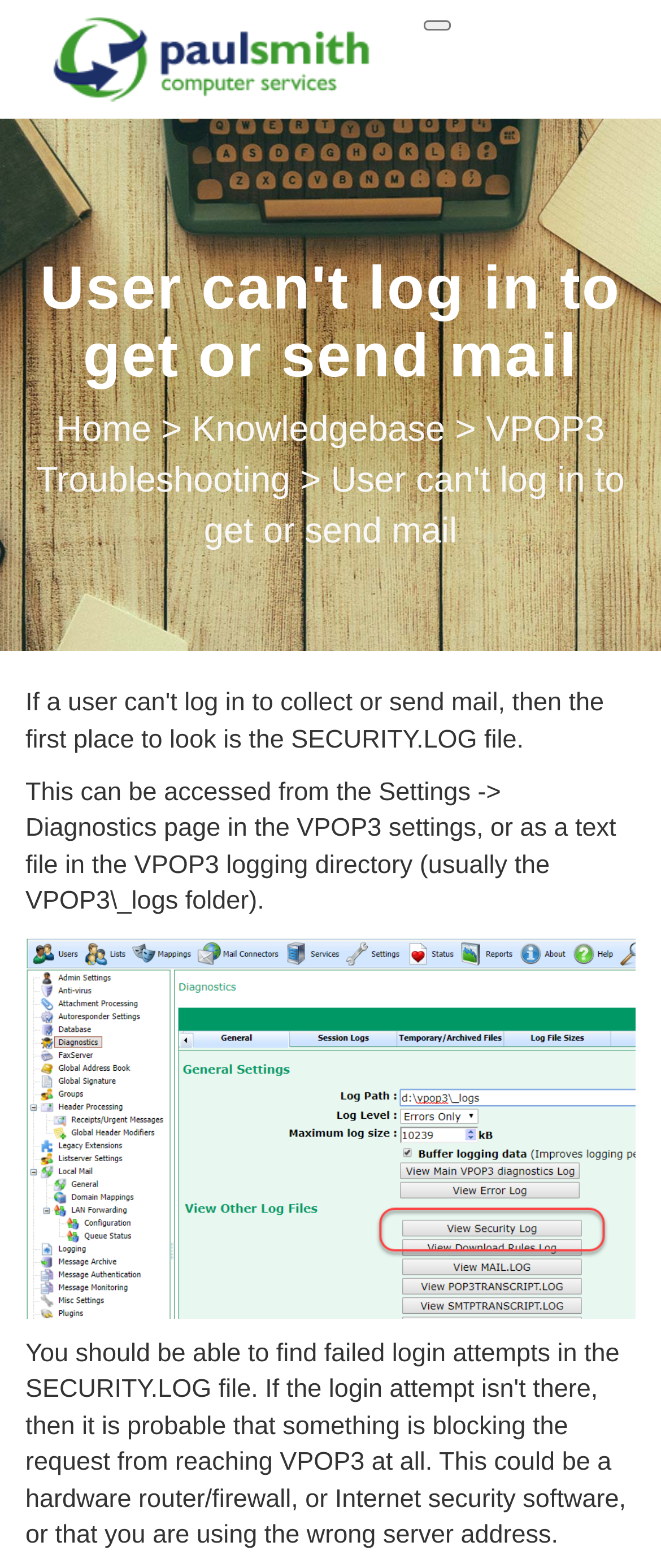How many links are present in the navigation bar?
Using the image as a reference, answer the question with a short word or phrase.

3